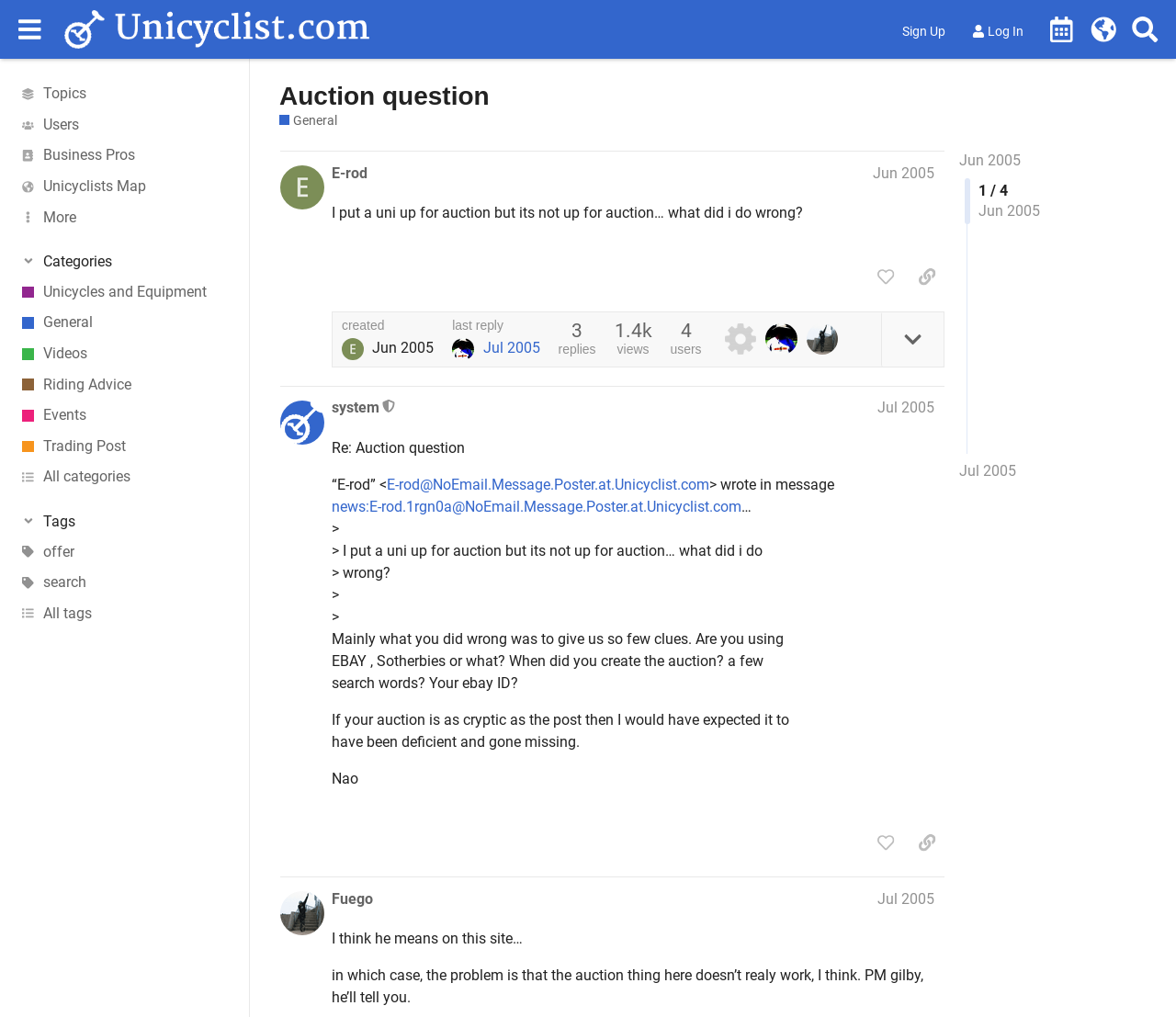Specify the bounding box coordinates of the region I need to click to perform the following instruction: "Search for something". The coordinates must be four float numbers in the range of 0 to 1, i.e., [left, top, right, bottom].

[0.956, 0.008, 0.992, 0.049]